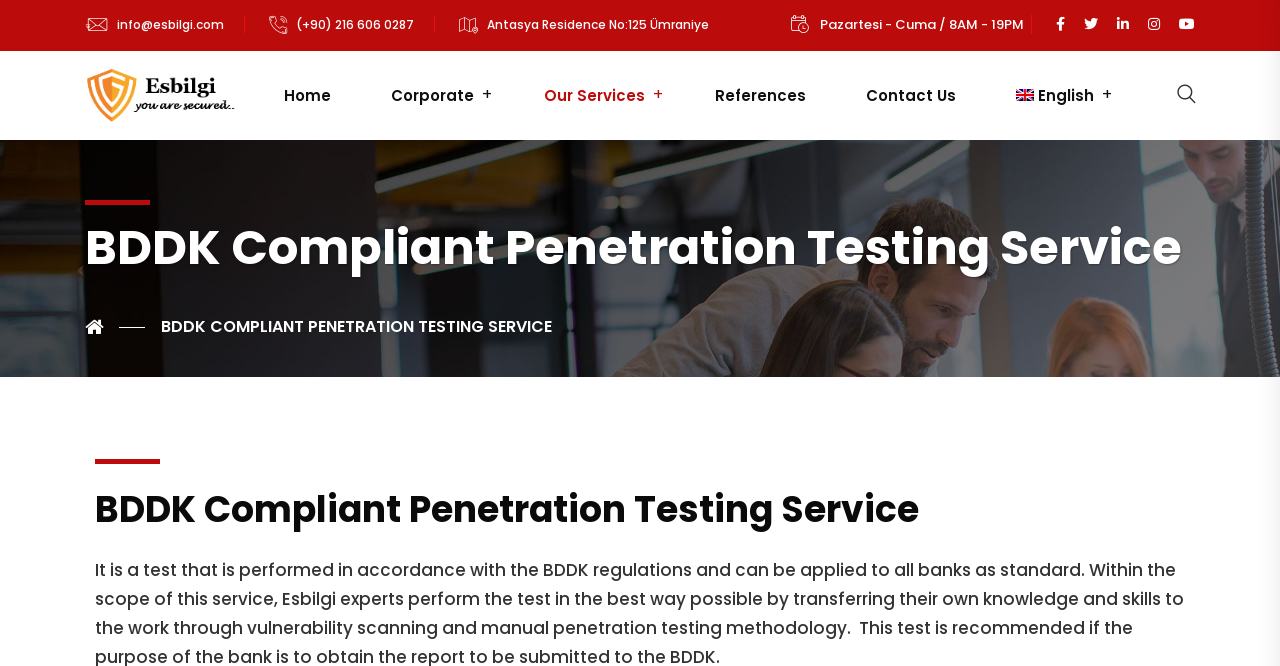Mark the bounding box of the element that matches the following description: "Toggle".

None